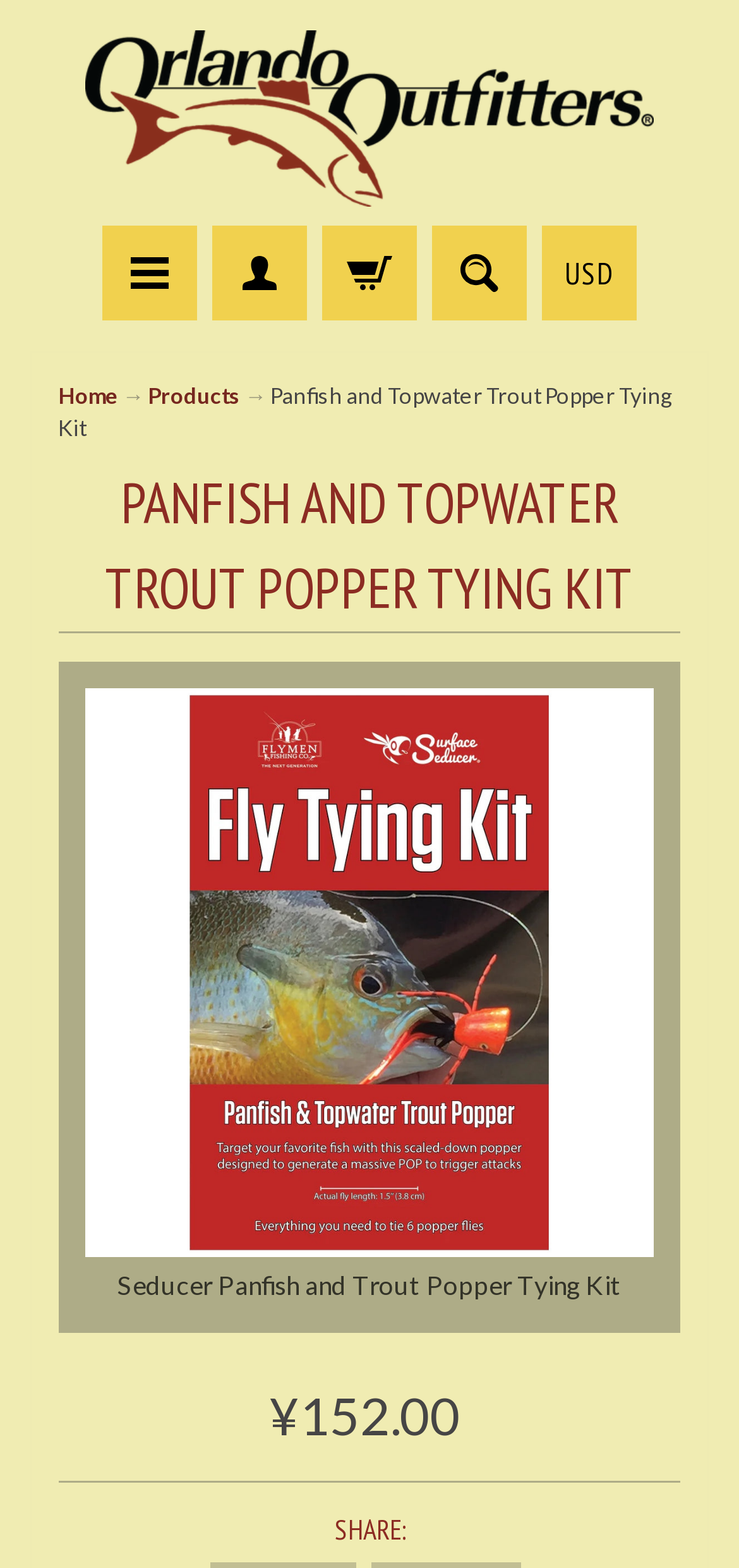Determine which piece of text is the heading of the webpage and provide it.

PANFISH AND TOPWATER TROUT POPPER TYING KIT